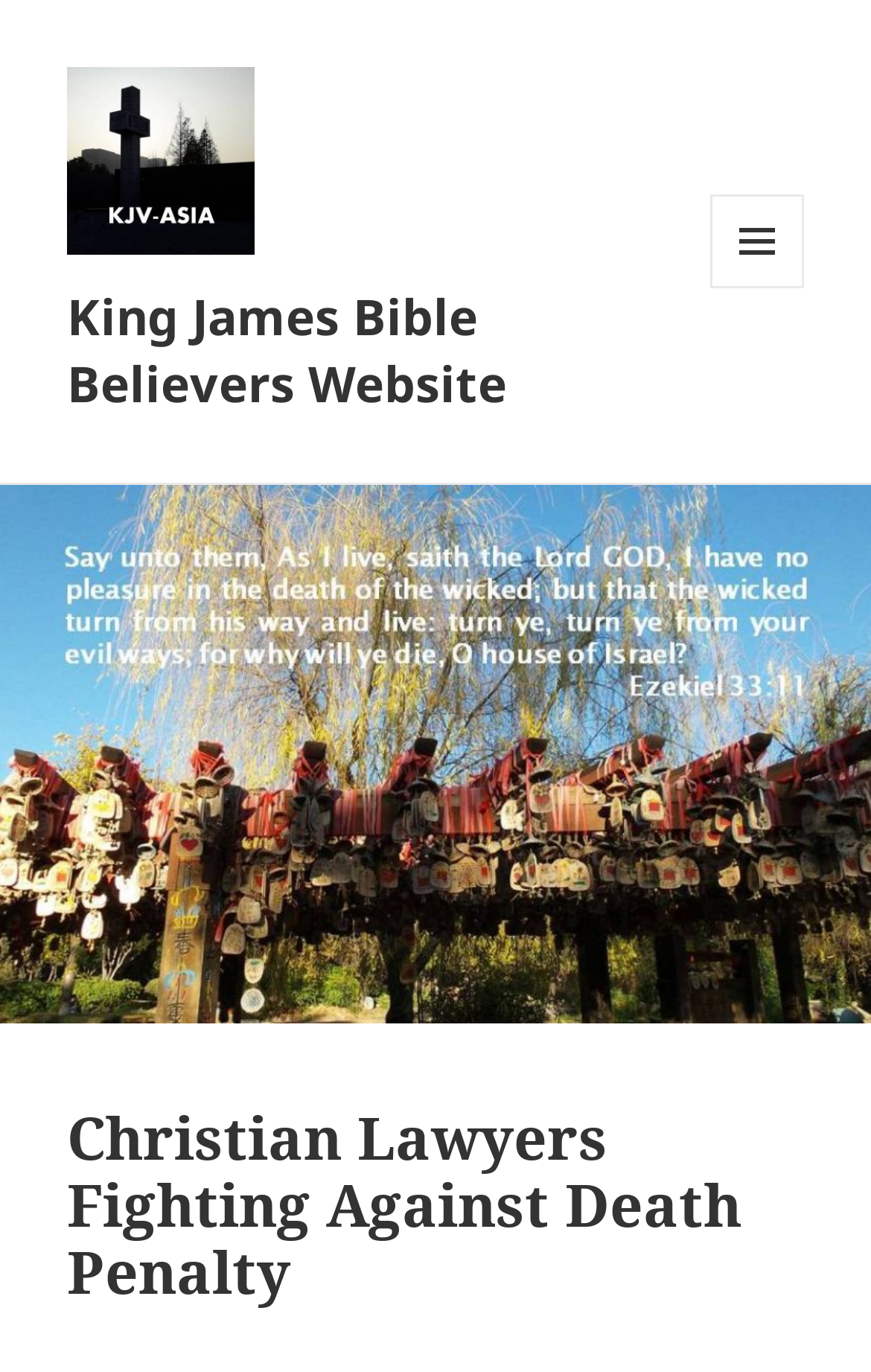Identify the bounding box for the element characterized by the following description: "I am Happy 我很开心".

None